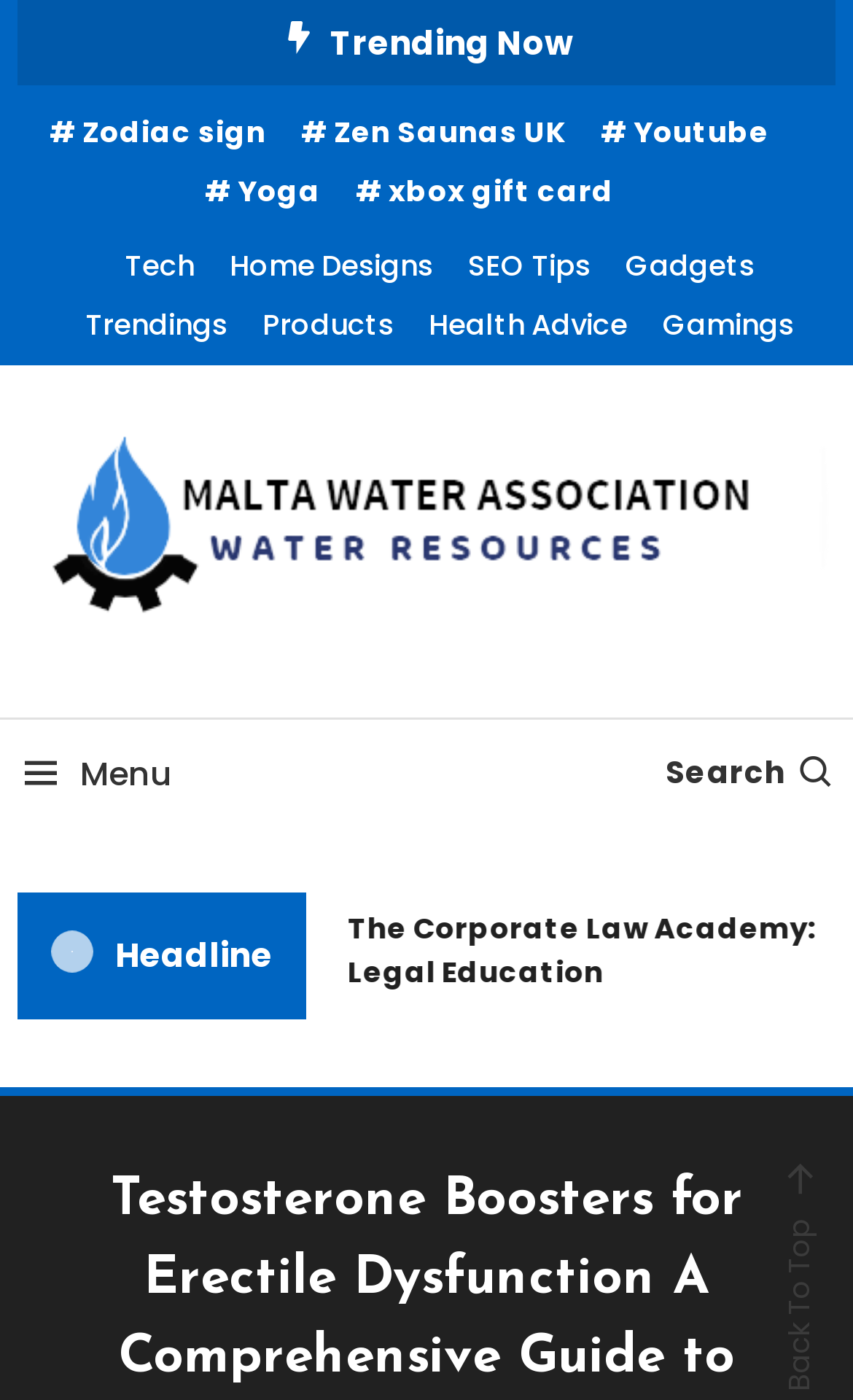Illustrate the webpage's structure and main components comprehensively.

The webpage is a comprehensive guide to effective solutions for testosterone boosters and erectile dysfunction, provided by the Malta Water Association. 

At the top, there is a section labeled "Trending Now" with several links to popular topics, including Zodiac signs, Zen Saunas UK, Youtube, Yoga, and Xbox gift cards. 

Below this section, there are multiple categories of links, including Tech, Home Designs, SEO Tips, Gadgets, Trendings, Products, Health Advice, and Gamings. These links are arranged horizontally across the page, with multiple rows.

The Malta Water Association's logo is displayed prominently on the page, with a link to the association's website below it. There is also a separate image of the association's logo. 

To the right of the logo, there is a section with a heading "Water Resources" and a link to the Malta Water Association's website. 

A menu icon and a search bar are located at the top-right corner of the page. 

The main content of the page is a headline, accompanied by an image related to legal education. 

At the very bottom of the page, there is a "Back To Top" button.